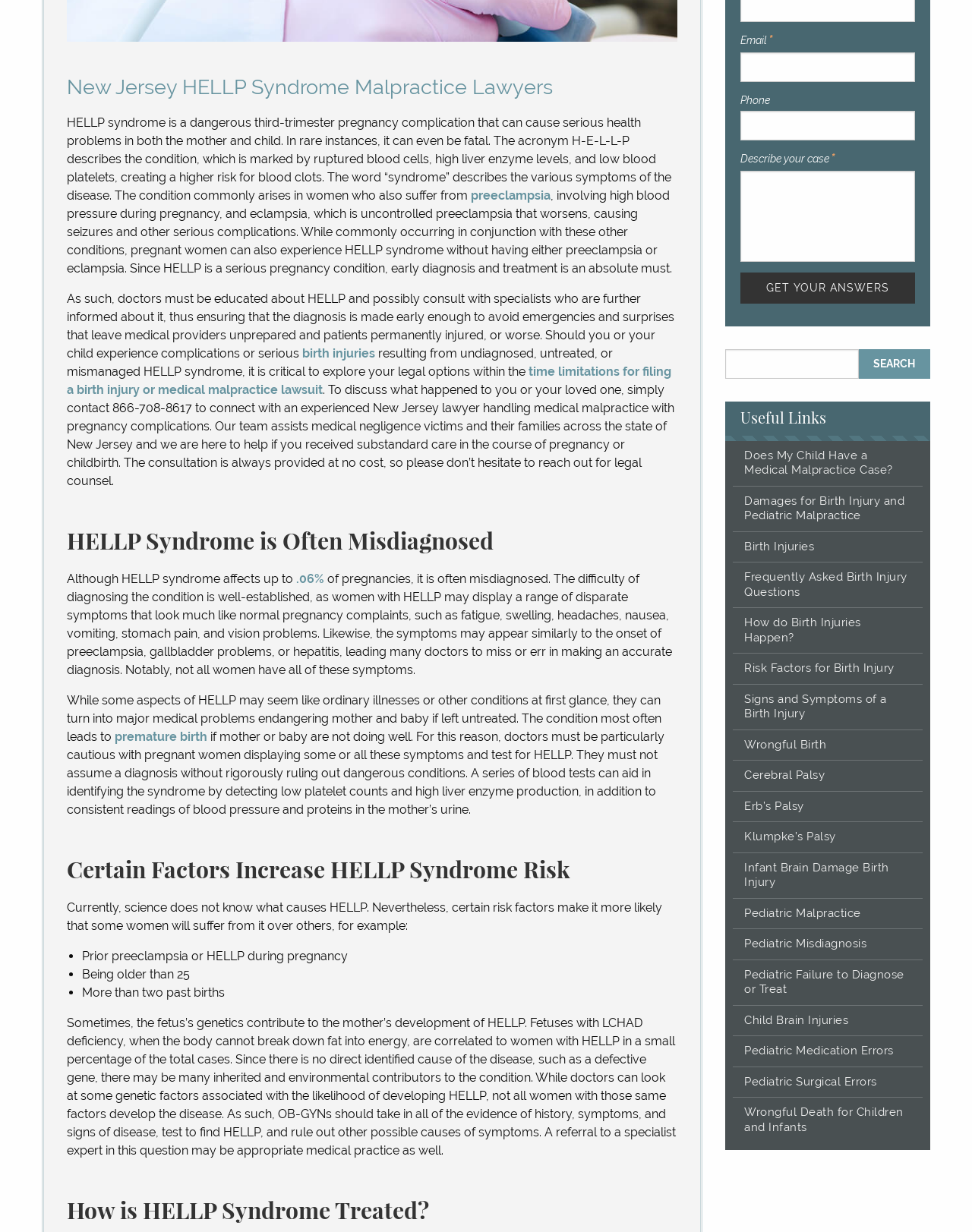Determine the bounding box coordinates of the UI element described by: "parent_node: Search for: name="s"".

[0.746, 0.283, 0.883, 0.307]